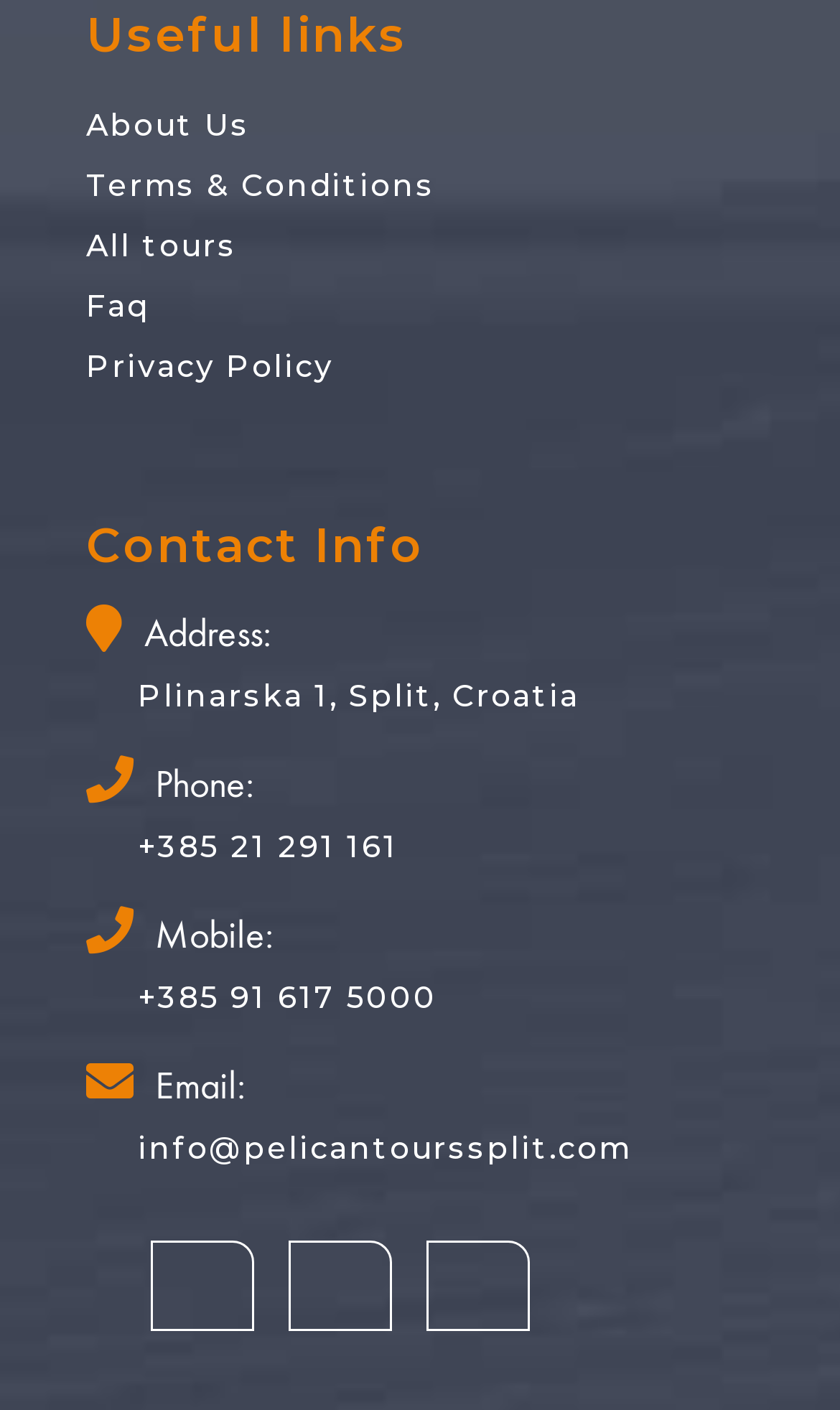Please answer the following question as detailed as possible based on the image: 
How many phone numbers are listed on the webpage?

I examined the 'Contact Info' section on the webpage and found two phone numbers listed: one labeled as 'Phone' and the other as 'Mobile'. Therefore, there are two phone numbers listed on the webpage.